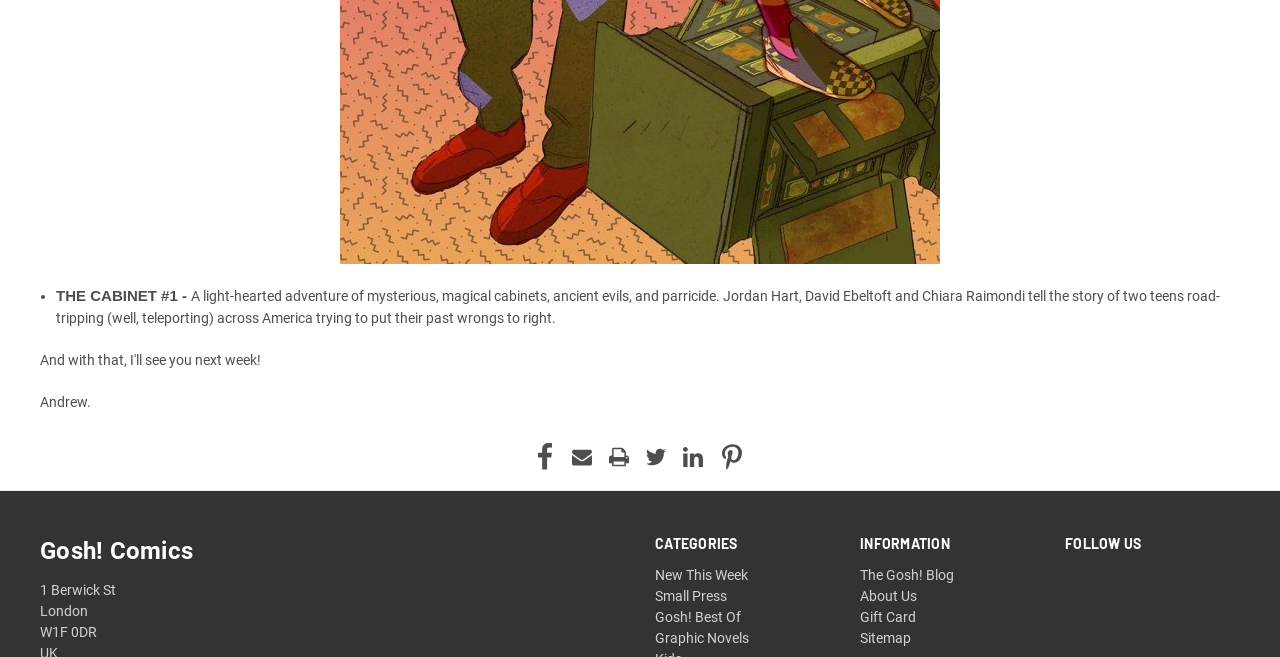Please locate the bounding box coordinates of the region I need to click to follow this instruction: "Subscribe to the blog".

None